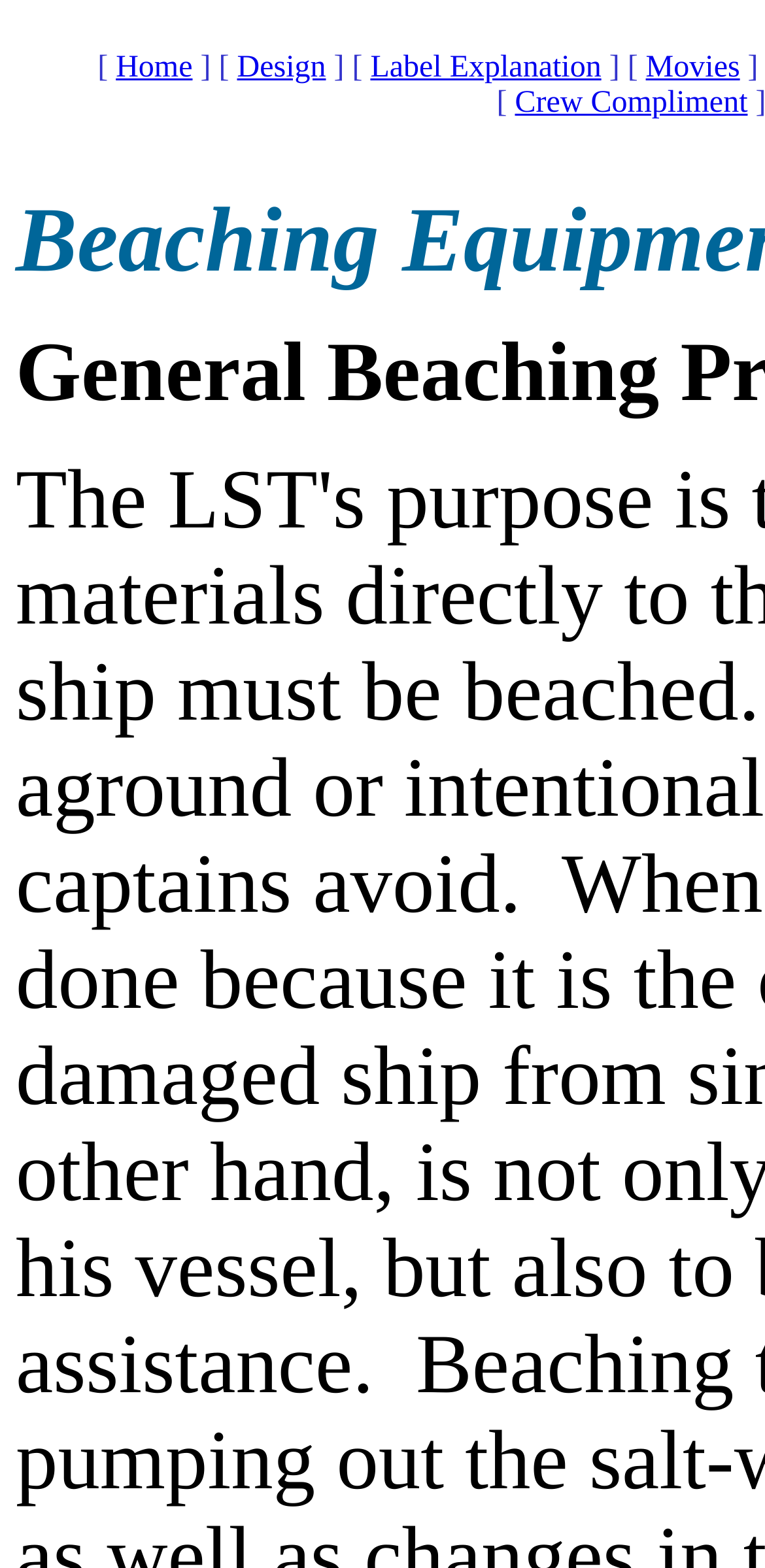Locate the bounding box coordinates for the element described below: "Home". The coordinates must be four float values between 0 and 1, formatted as [left, top, right, bottom].

[0.151, 0.033, 0.252, 0.054]